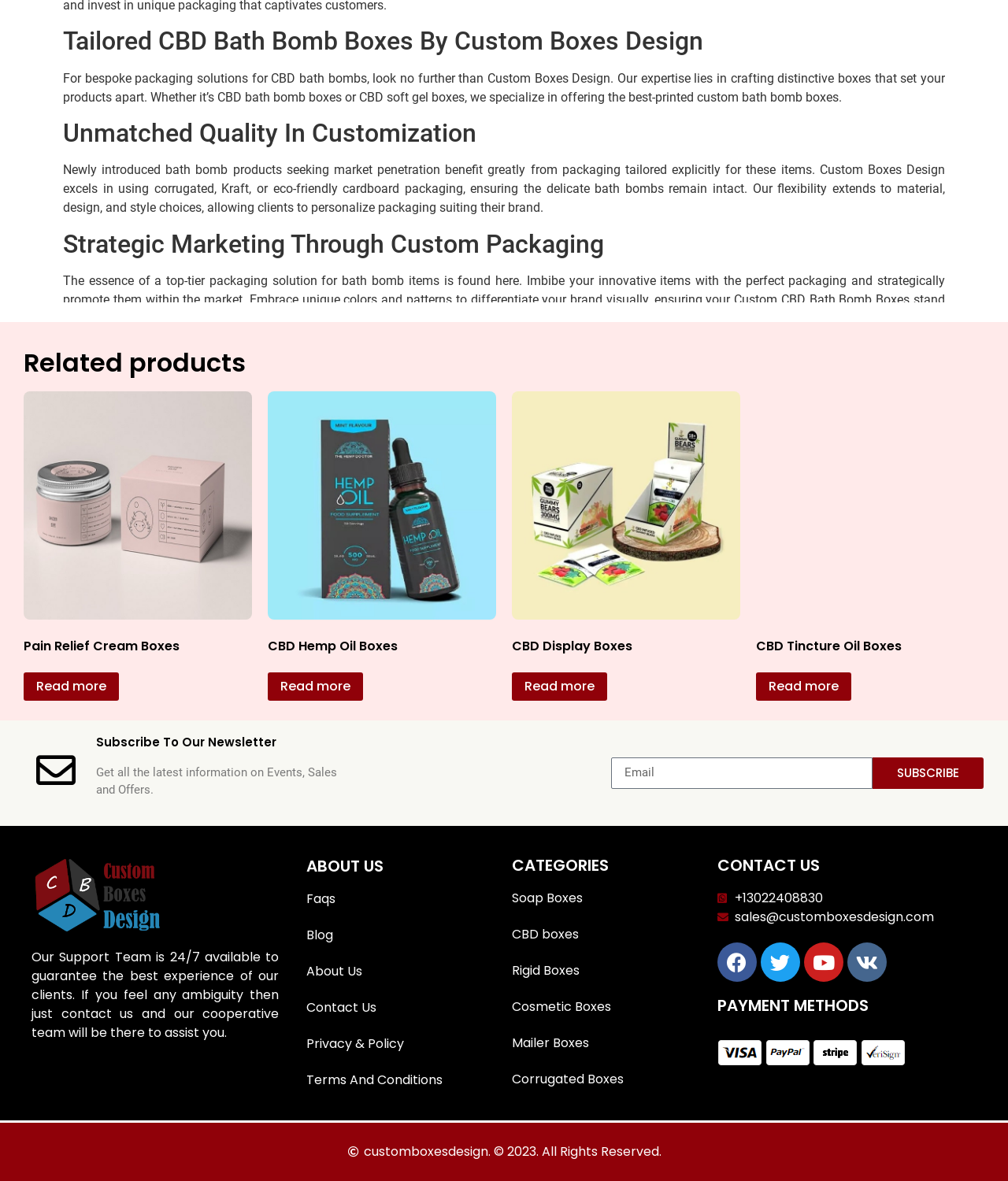Specify the bounding box coordinates for the region that must be clicked to perform the given instruction: "Click on the 'Pain Relief Cream Boxes' link".

[0.023, 0.331, 0.25, 0.559]